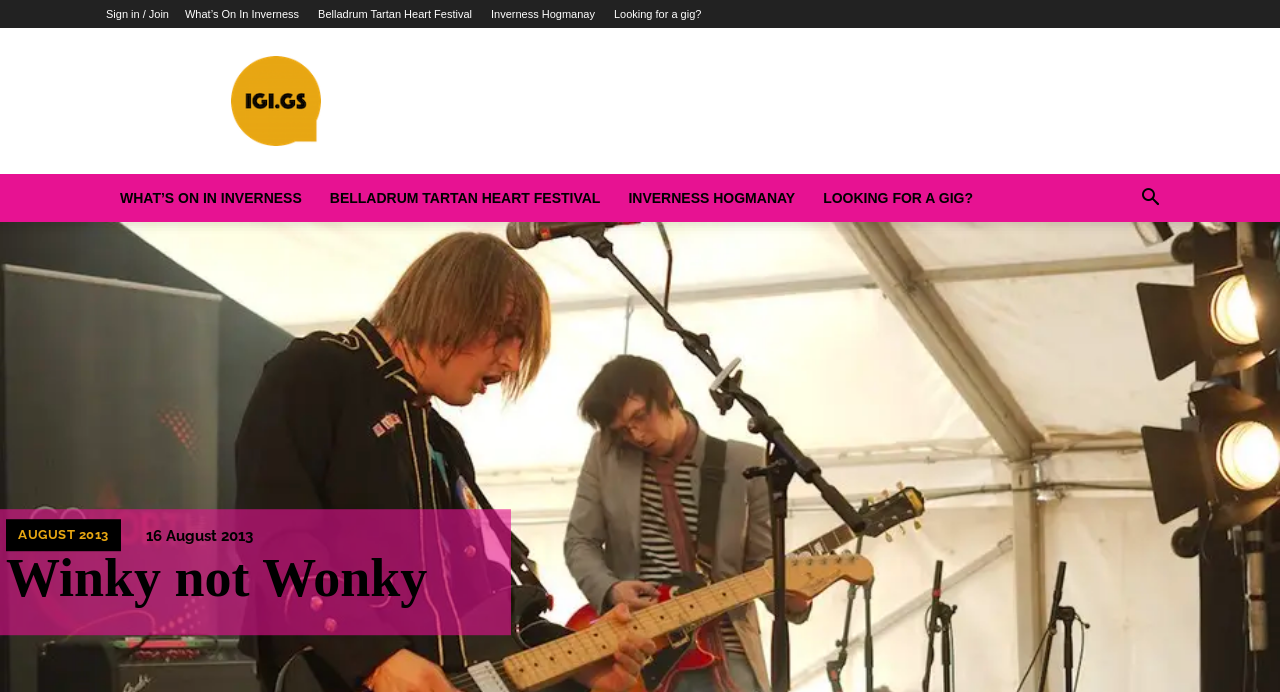Locate the bounding box coordinates of the area where you should click to accomplish the instruction: "Explore Belladrum Tartan Heart Festival".

[0.249, 0.012, 0.369, 0.029]